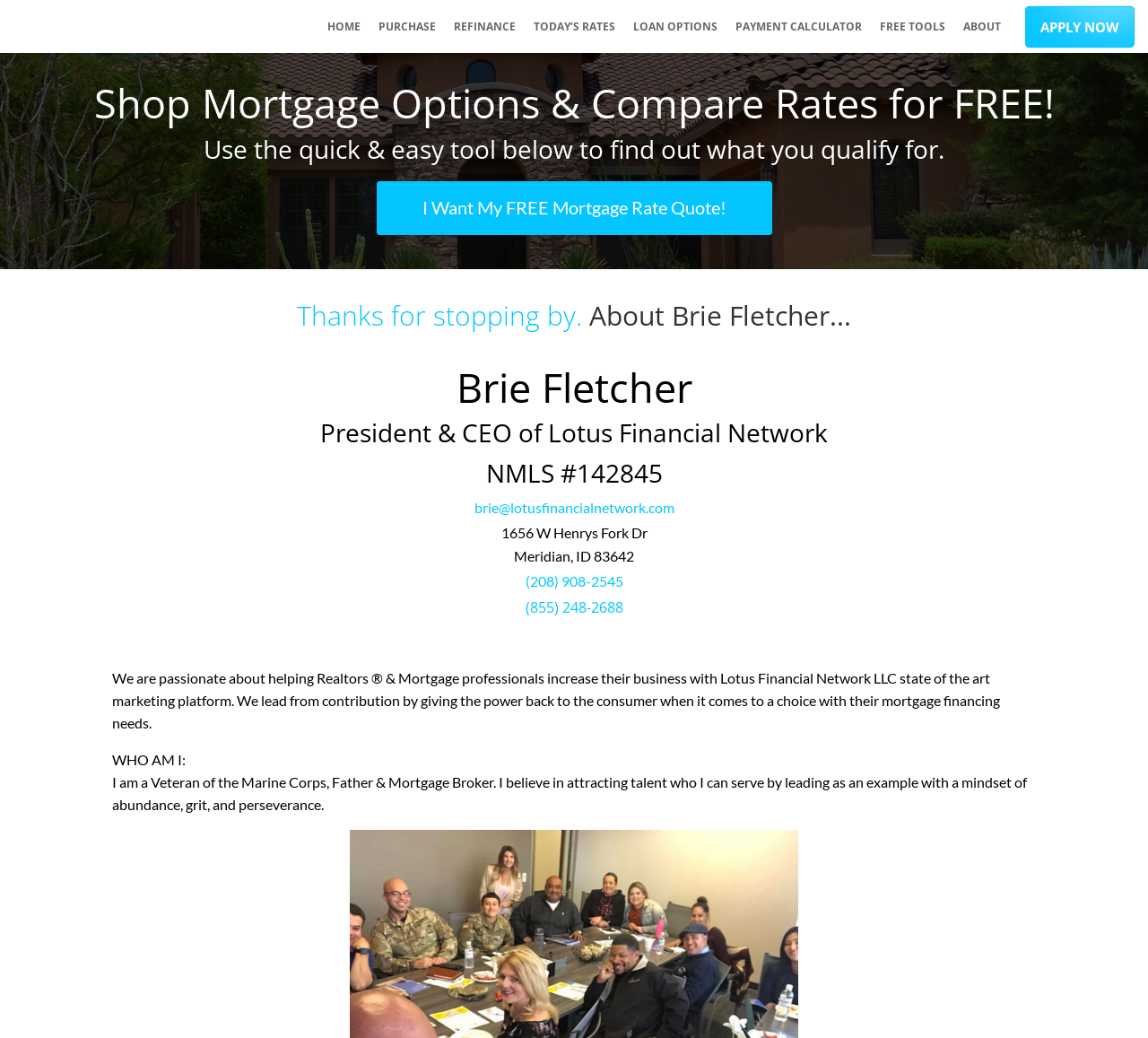Kindly determine the bounding box coordinates of the area that needs to be clicked to fulfill this instruction: "Contact Brie via email".

[0.413, 0.481, 0.587, 0.498]